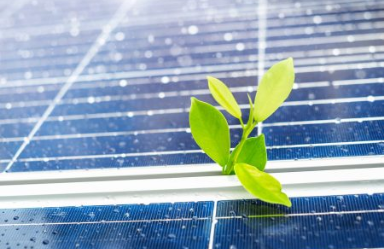What is the theme emphasized by the image?
We need a detailed and meticulous answer to the question.

The juxtaposition of the vibrant green leaves against the sleek, modern design of the solar panel highlights the theme of sustainability and the harmony between technology and nature, conveying a message about environmental stewardship and the integration of renewable energy sources.